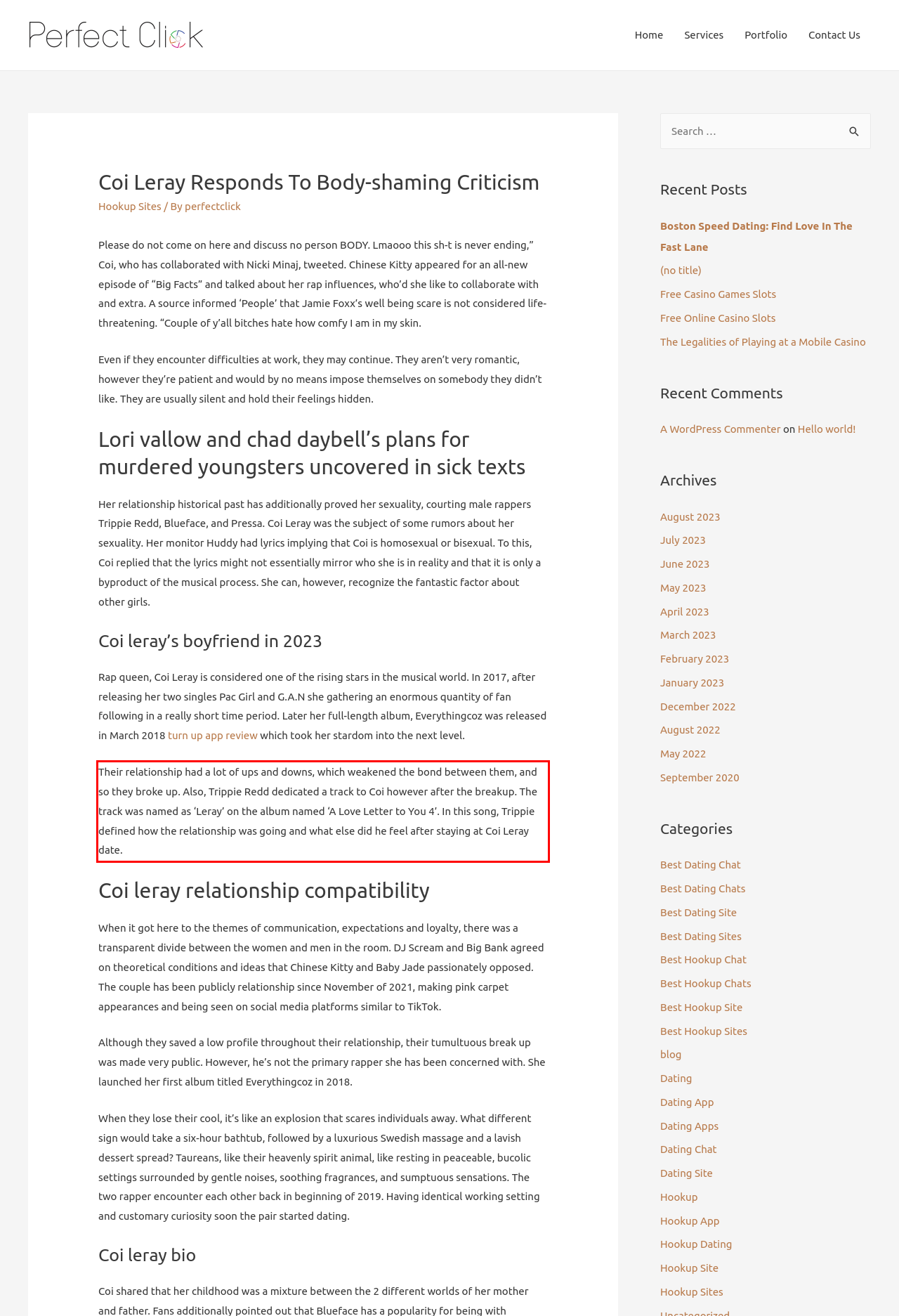The screenshot provided shows a webpage with a red bounding box. Apply OCR to the text within this red bounding box and provide the extracted content.

Their relationship had a lot of ups and downs, which weakened the bond between them, and so they broke up. Also, Trippie Redd dedicated a track to Coi however after the breakup. The track was named as ‘Leray’ on the album named ‘A Love Letter to You 4’. In this song, Trippie defined how the relationship was going and what else did he feel after staying at Coi Leray date.